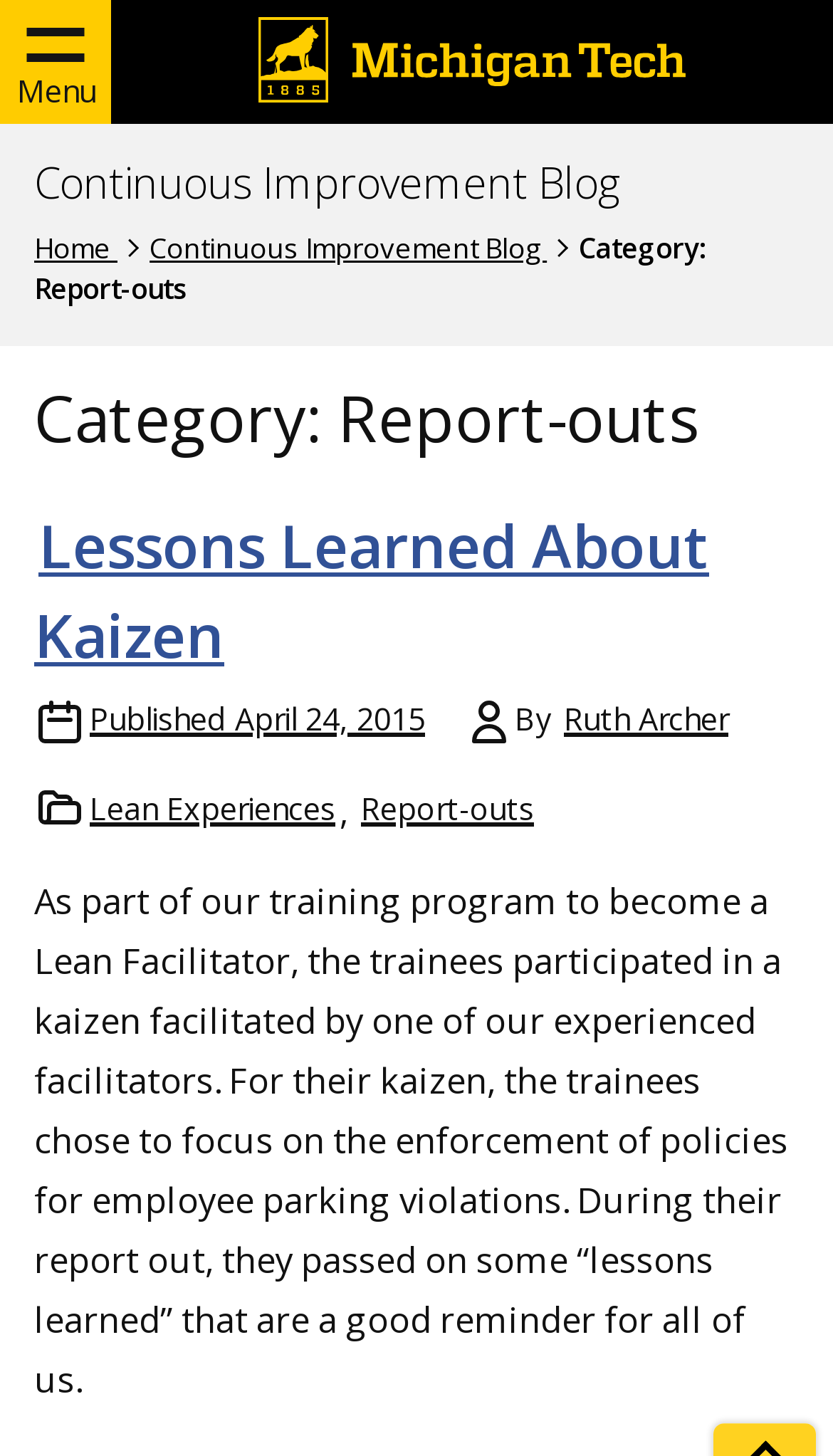Determine the bounding box coordinates of the clickable region to execute the instruction: "Click the menu button". The coordinates should be four float numbers between 0 and 1, denoted as [left, top, right, bottom].

[0.0, 0.0, 0.133, 0.086]